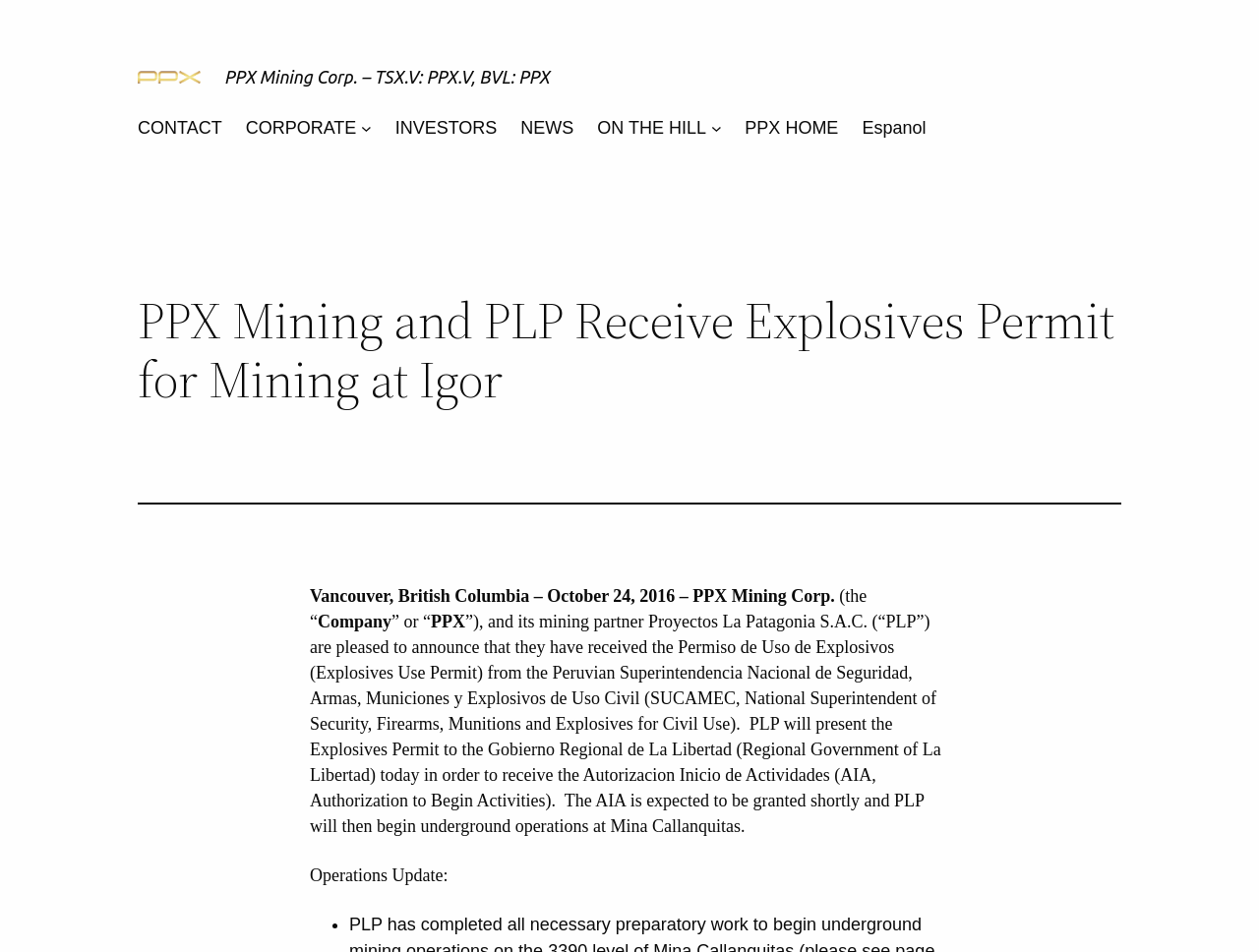Locate the bounding box coordinates of the element I should click to achieve the following instruction: "Click the CONTACT link".

[0.109, 0.121, 0.176, 0.149]